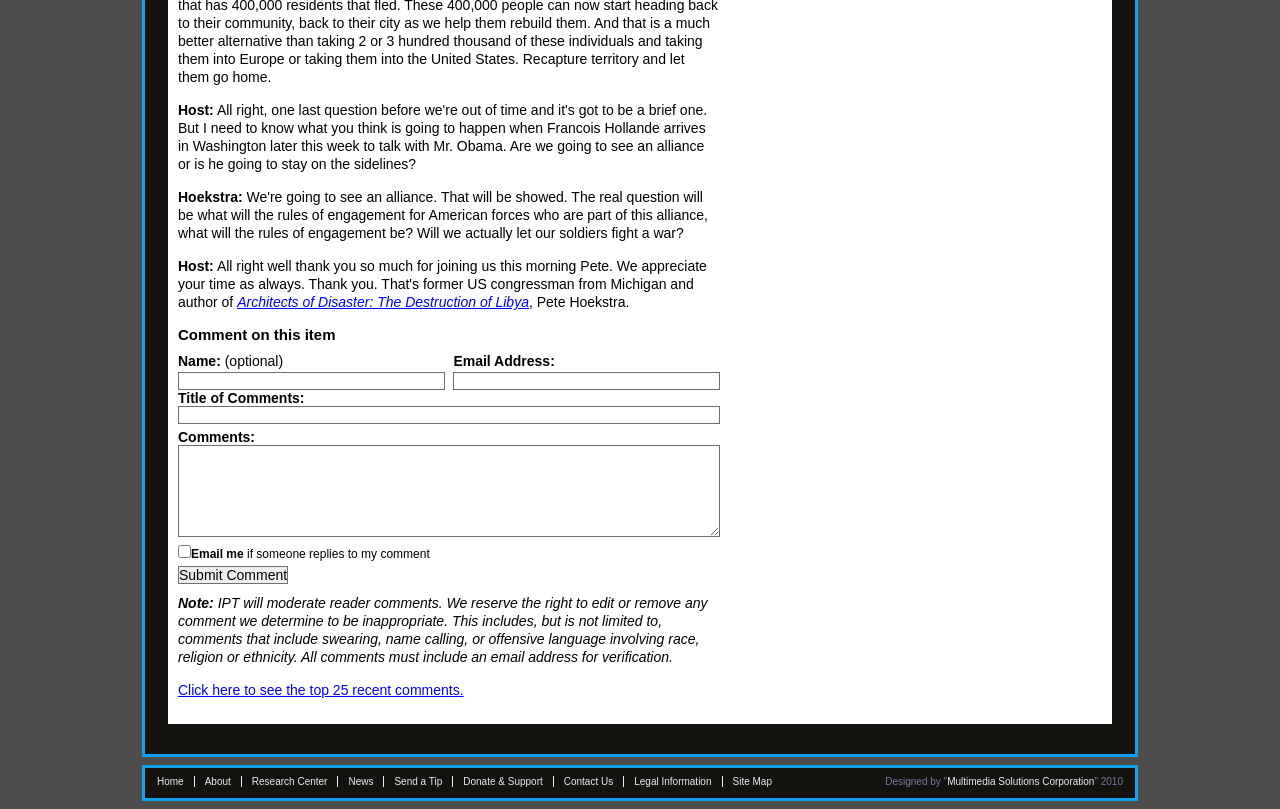Provide the bounding box for the UI element matching this description: "Donate & Support".

[0.362, 0.959, 0.424, 0.973]